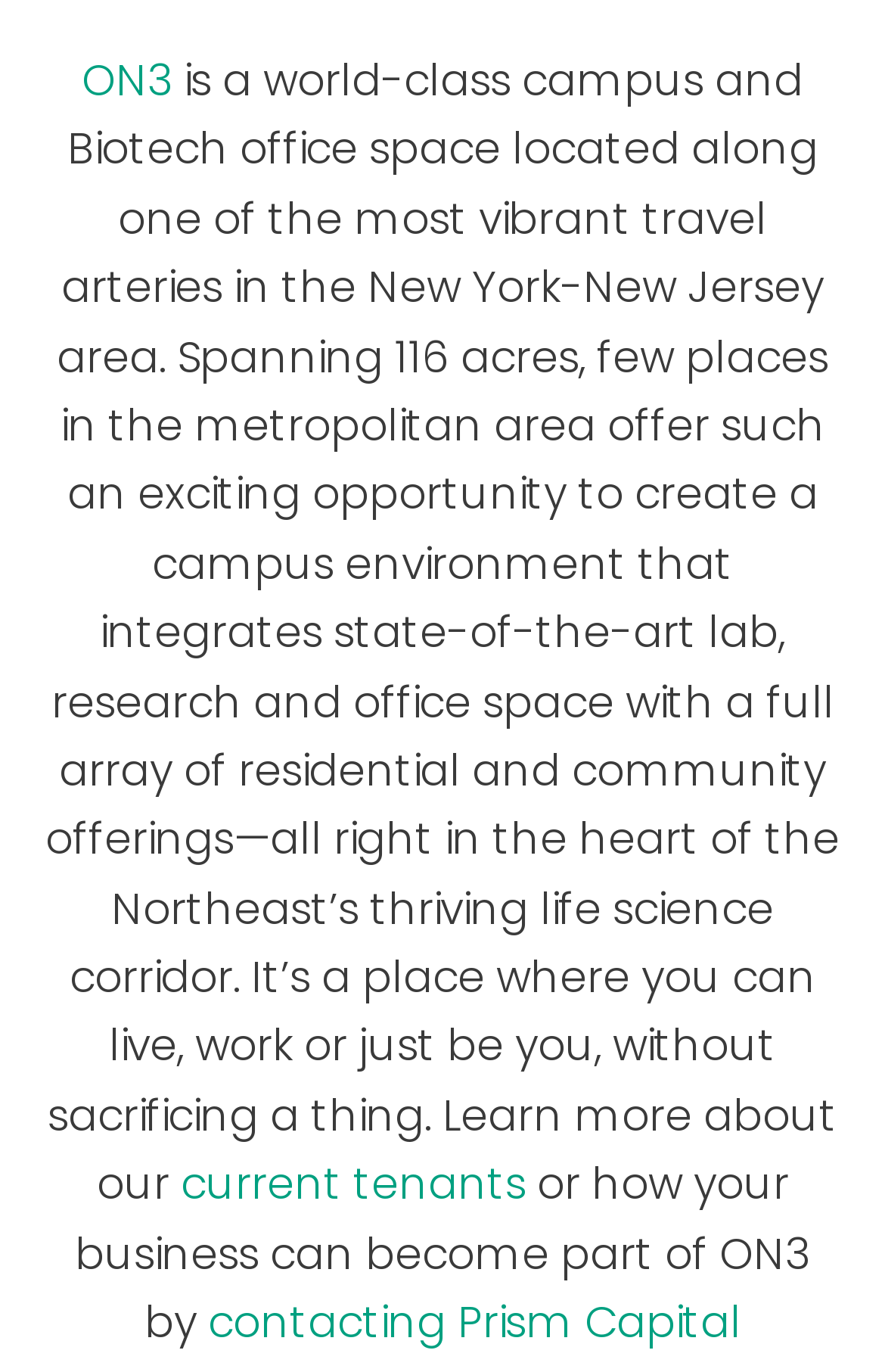Identify and provide the bounding box for the element described by: "current tenants".

[0.204, 0.841, 0.594, 0.886]